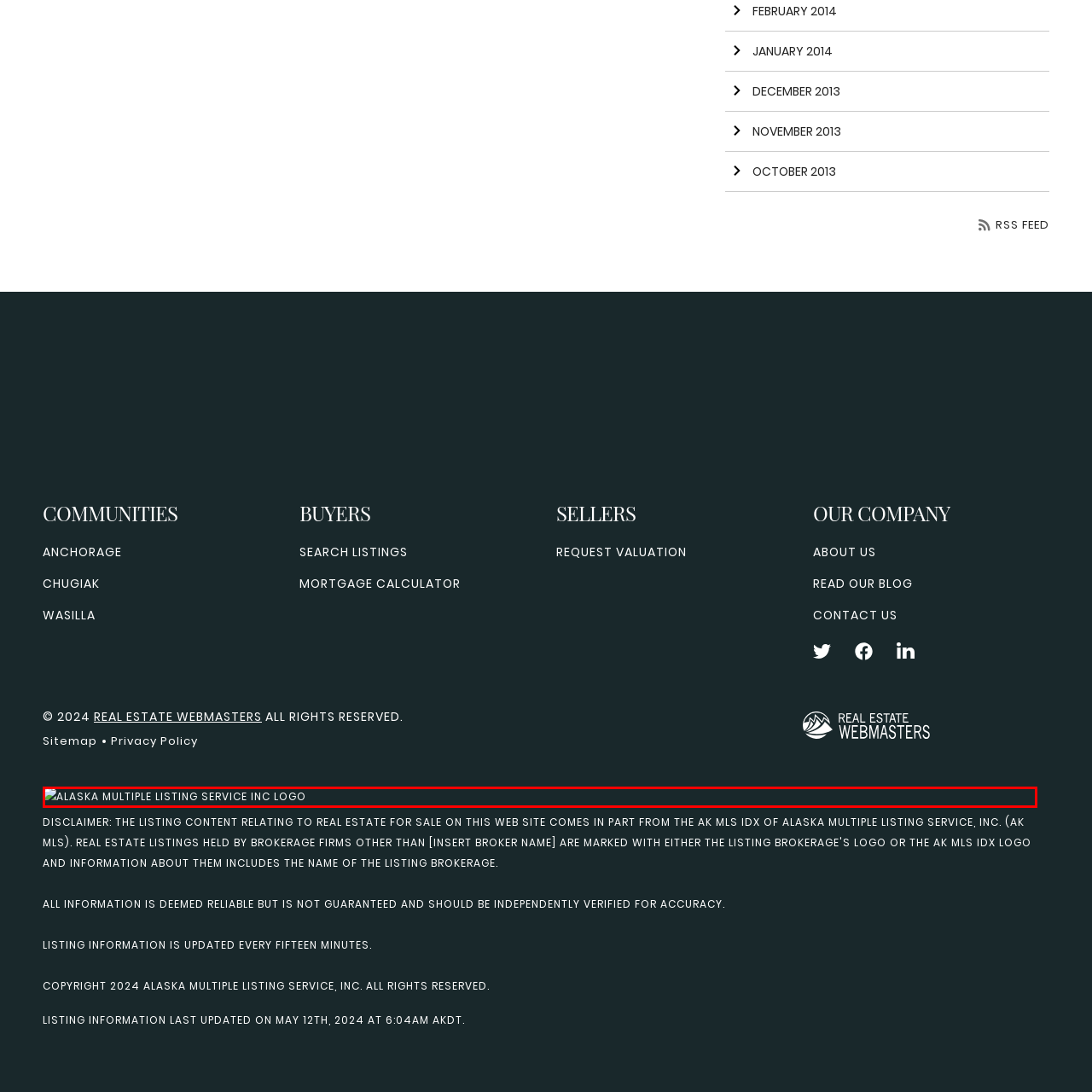What does the stylized graphic likely symbolize?
Pay attention to the segment of the image within the red bounding box and offer a detailed answer to the question.

The design features a stylized graphic that likely symbolizes Alaska's landscape, accompanied by the company's name in clear, bold lettering, which serves as a branding element for the organization.